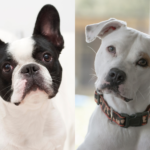Provide a thorough description of the contents of the image.

This image features a heartwarming portrait of two dogs, showcasing a delightful combination of breeds. On the left, a French Bulldog with distinctive black and white markings gazes curiously with perked ears and a gentle expression, embodying the breed's playful yet affectionate nature. On the right, a white Pitbull mix stands confidently, wearing a stylish collar, with a soft yet strong gaze that reflects loyalty and intelligence. This visual serves as a reminder of the beauty and versatility of mixed-breed dogs, promoting the message that bully breeds, often misunderstood, can make incredibly loving pets. Their expressions convey a sense of companionship and trust, inviting viewers to consider the joy that these dogs can bring into a home.